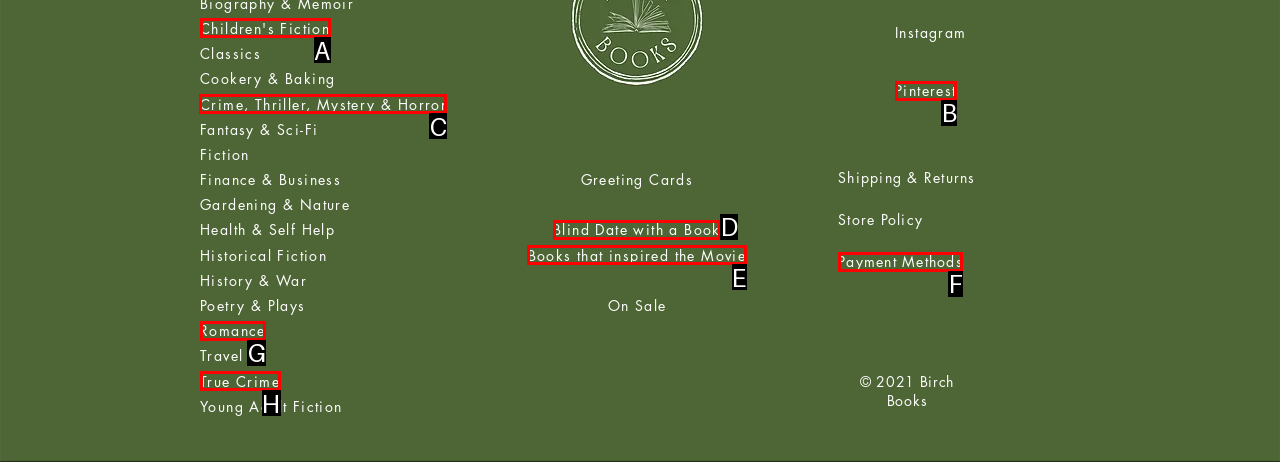Pick the option that should be clicked to perform the following task: Explore Crime, Thriller, Mystery & Horror
Answer with the letter of the selected option from the available choices.

C